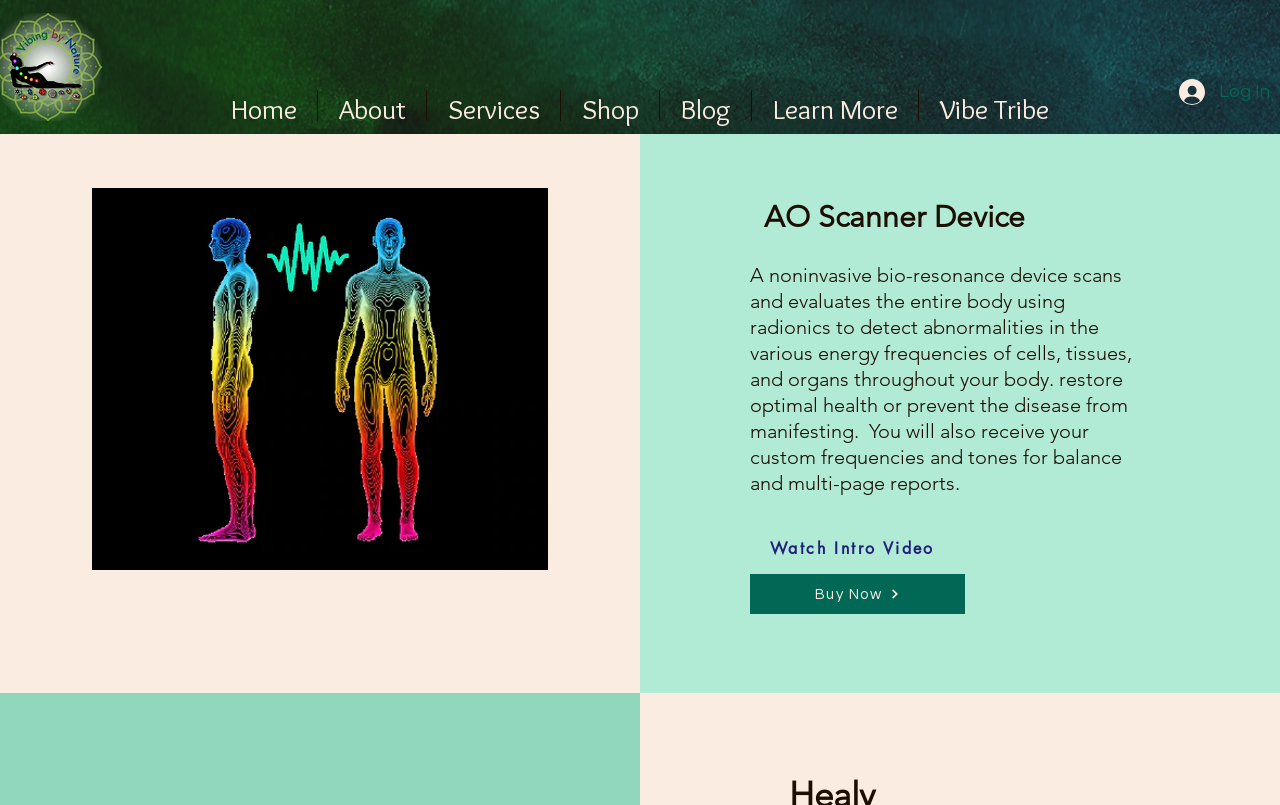Please identify the bounding box coordinates of the element's region that I should click in order to complete the following instruction: "View the 'Mango For Babies: Nutritional Value, Benefits, And Recipes' article". The bounding box coordinates consist of four float numbers between 0 and 1, i.e., [left, top, right, bottom].

None